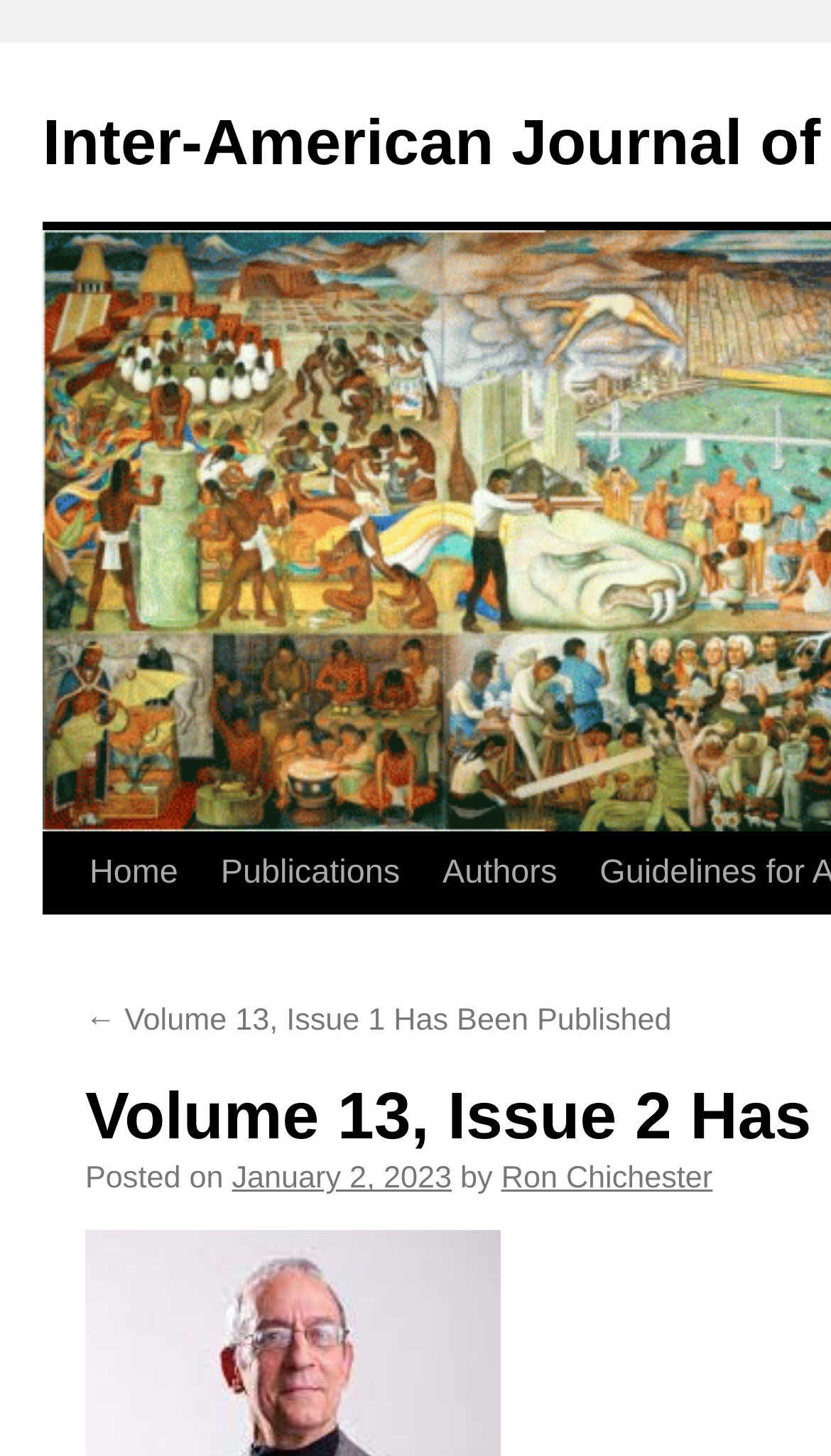Give a detailed overview of the webpage's appearance and contents.

The webpage is about the Inter-American Journal of Philosophy, specifically announcing the publication of Volume 13, Issue 2. At the top left, there is a "Skip to content" link, followed by a navigation menu with links to "Home", "Publications", and "Authors". 

Below the navigation menu, there is a section that appears to be a news article or a blog post. The article is about the publication of the previous issue, Volume 13, Issue 1, with a link to it on the left. To the right of the link, there is a "Posted on" label, followed by the date "January 2, 2023", and then the author's name, "Ron Chichester".